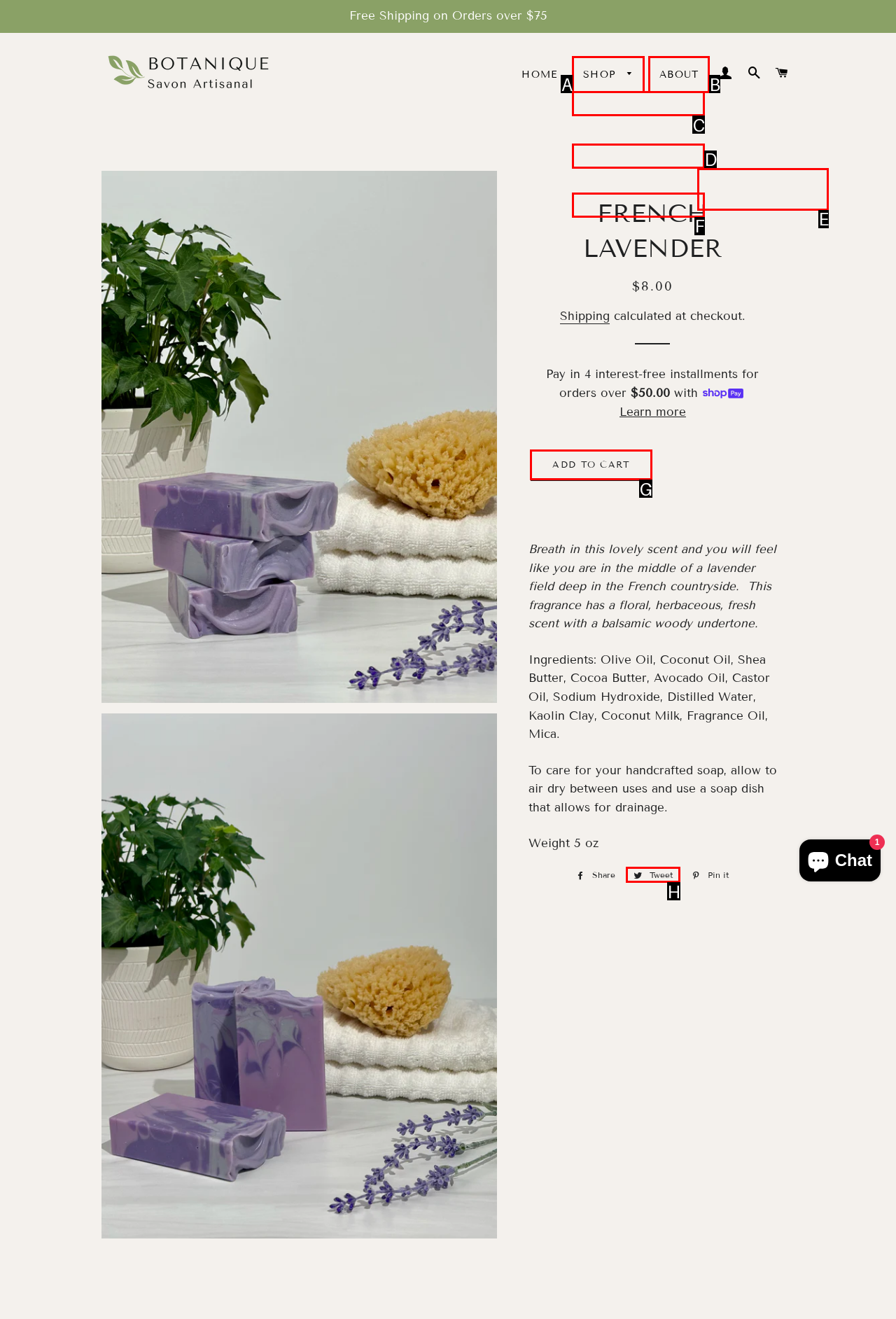Tell me which option I should click to complete the following task: Click on the 'ADD TO CART' button Answer with the option's letter from the given choices directly.

G